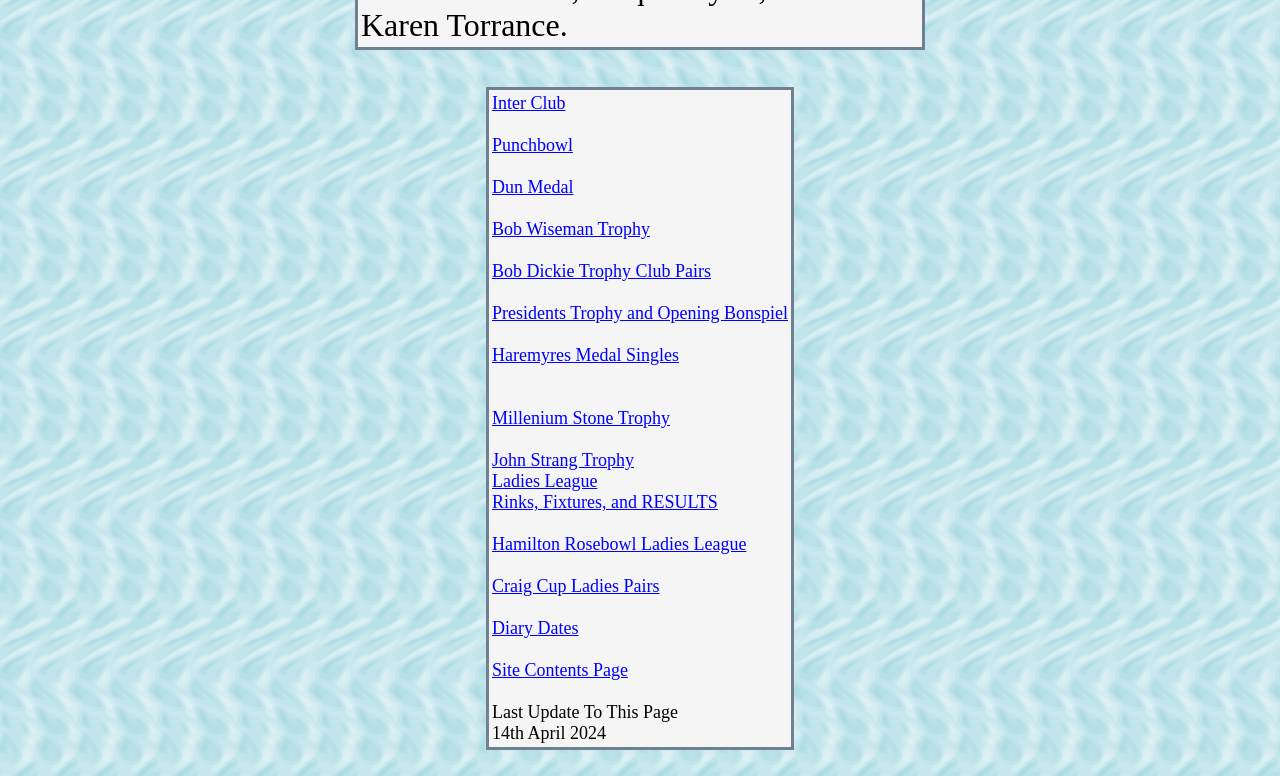Provide the bounding box coordinates for the UI element that is described as: "Leofwende".

None